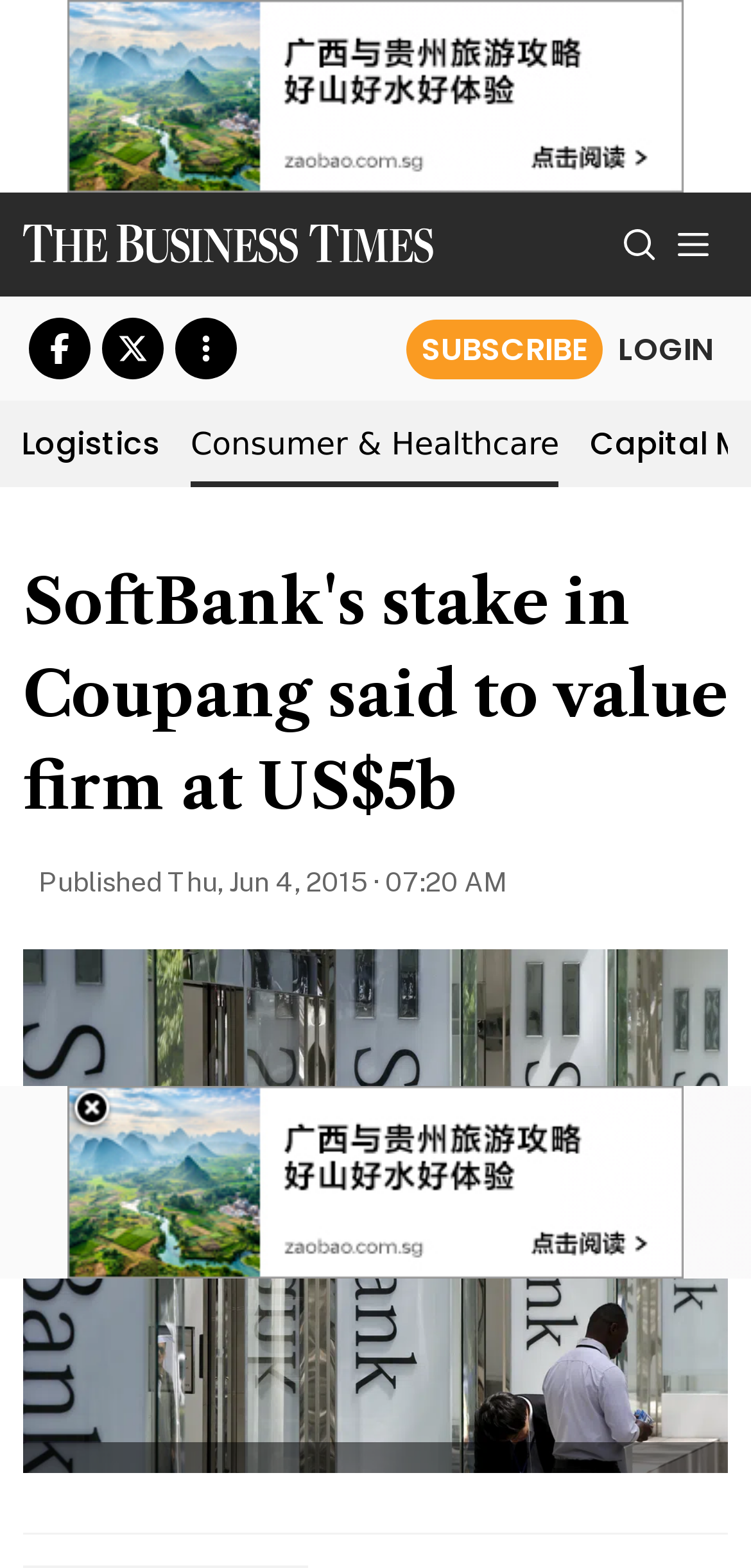Determine the bounding box coordinates of the clickable region to execute the instruction: "Enter email". The coordinates should be four float numbers between 0 and 1, denoted as [left, top, right, bottom].

None